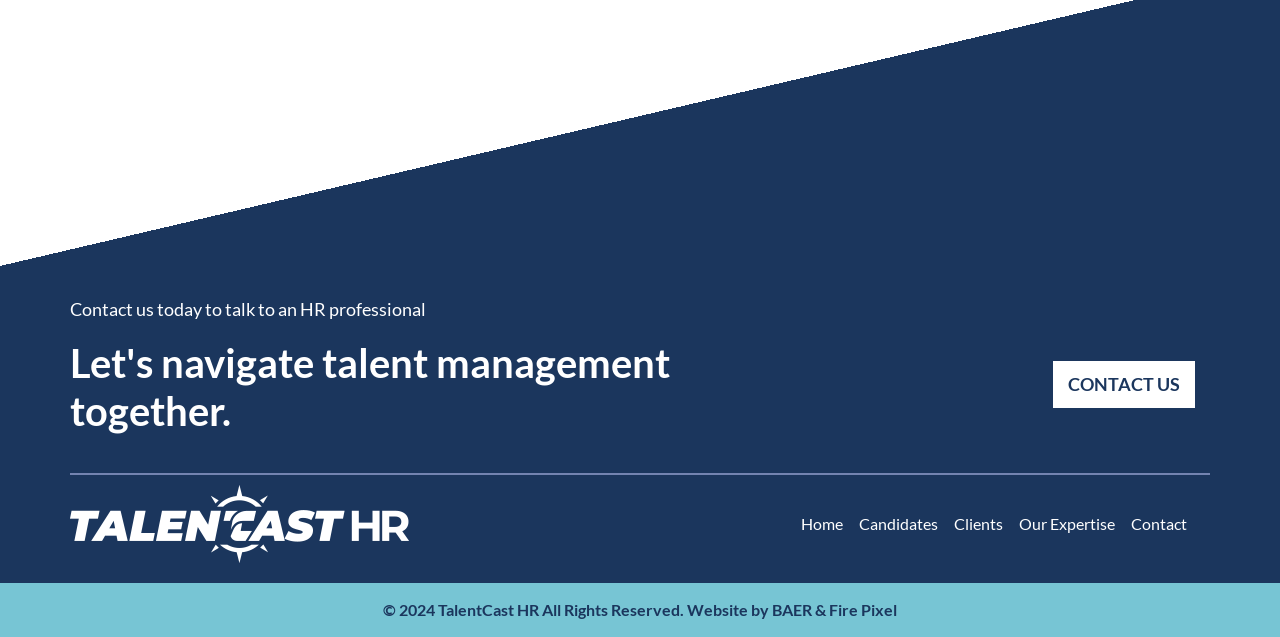Identify the bounding box coordinates of the section that should be clicked to achieve the task described: "View candidates".

[0.671, 0.807, 0.733, 0.837]